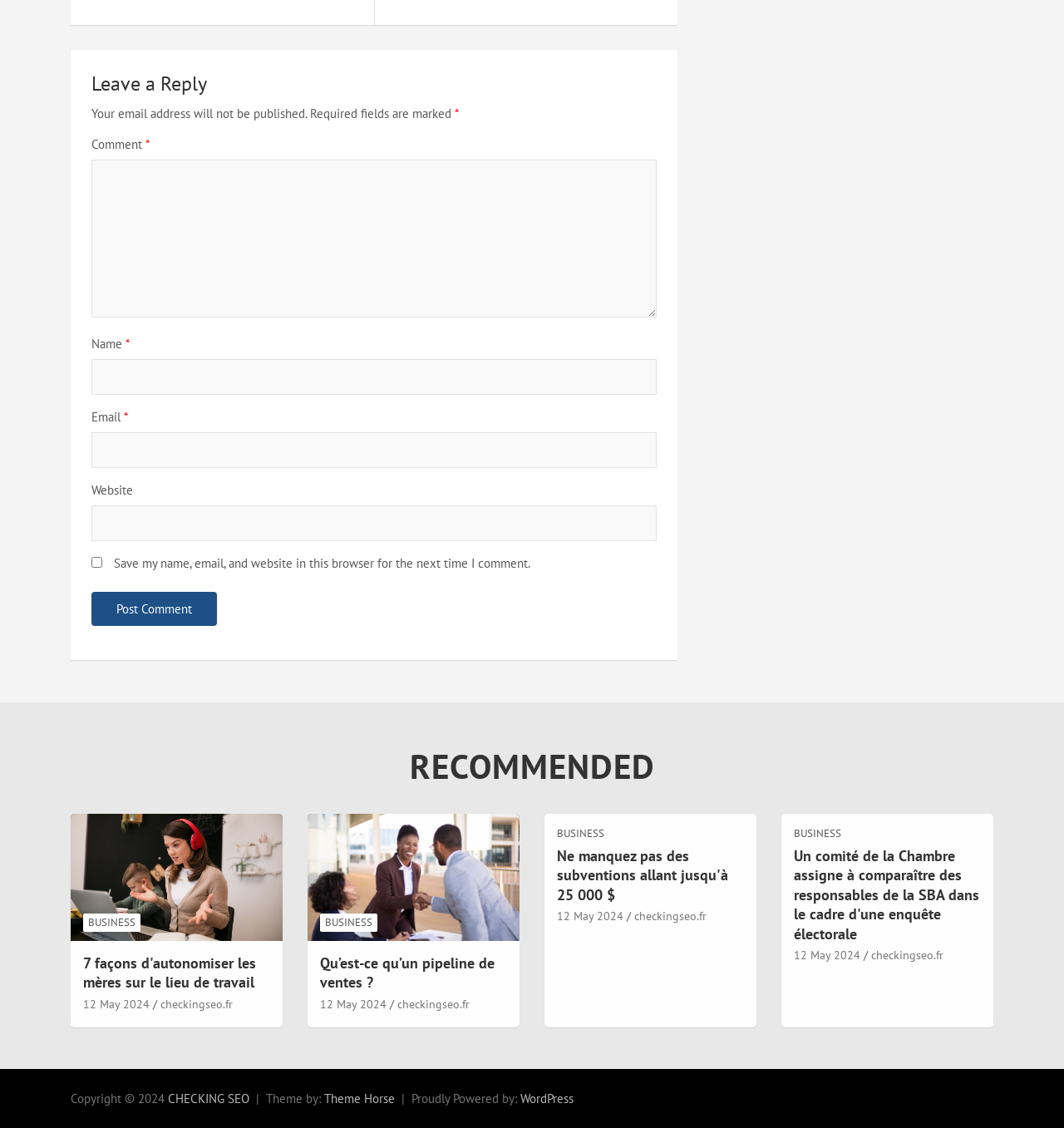What is the required information to leave a comment?
Use the screenshot to answer the question with a single word or phrase.

Name, Email, Comment